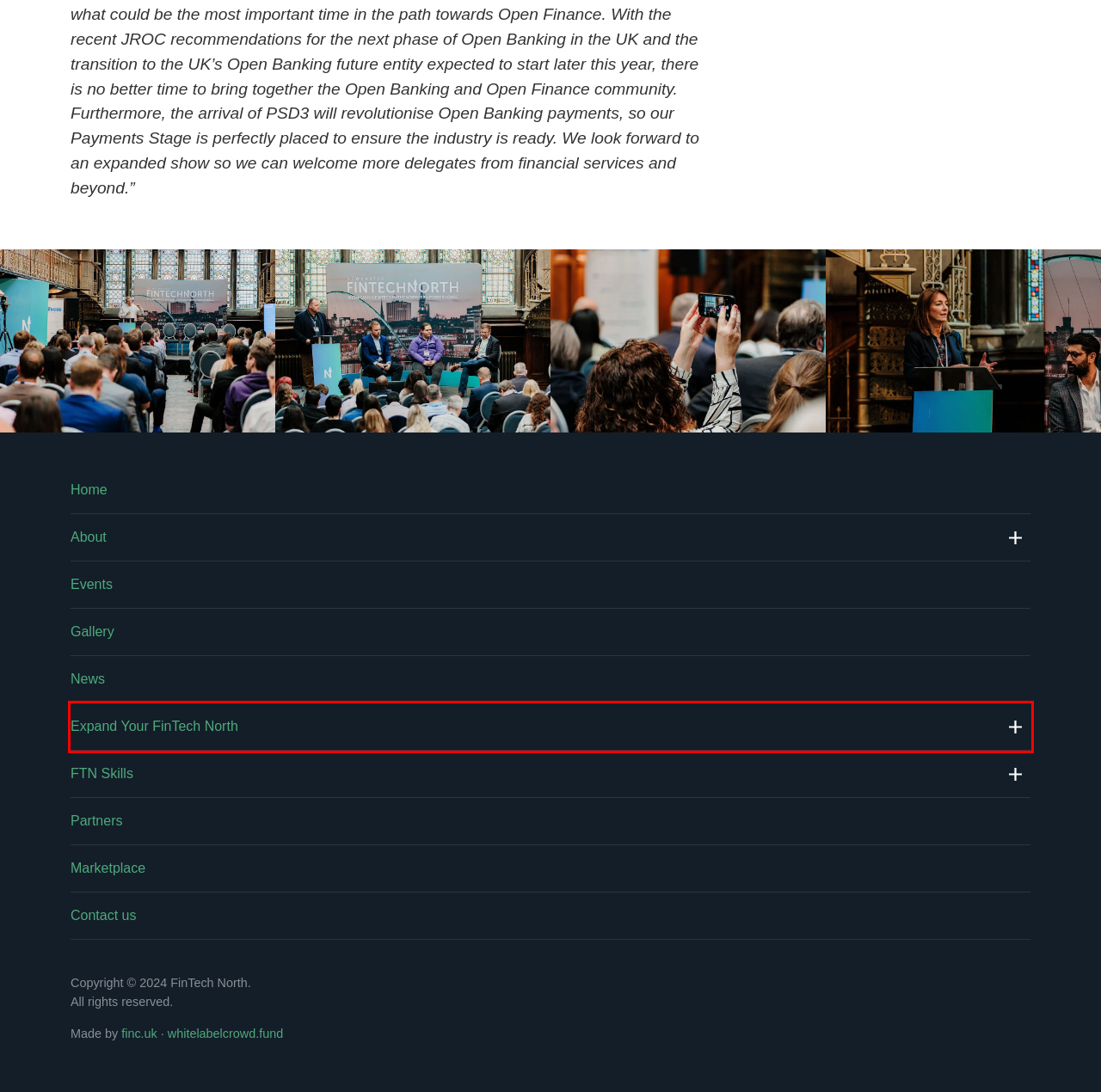Assess the screenshot of a webpage with a red bounding box and determine which webpage description most accurately matches the new page after clicking the element within the red box. Here are the options:
A. Expand Your FinTech North - FinTech North
B. Gallery Archive - FinTech North
C. Crowdfunding Platform Software and Solutions
D. Token.io - A2A Payments Infrastructure - Powered by Open Banking
E. Contact us - FinTech North
F. FinTech North Events
G. The Focal Point for FinTech in the North of England | FinTech North
H. FinTech North Announce Inaugural Skills Partner, Luminate Educate Group - FinTech North

A